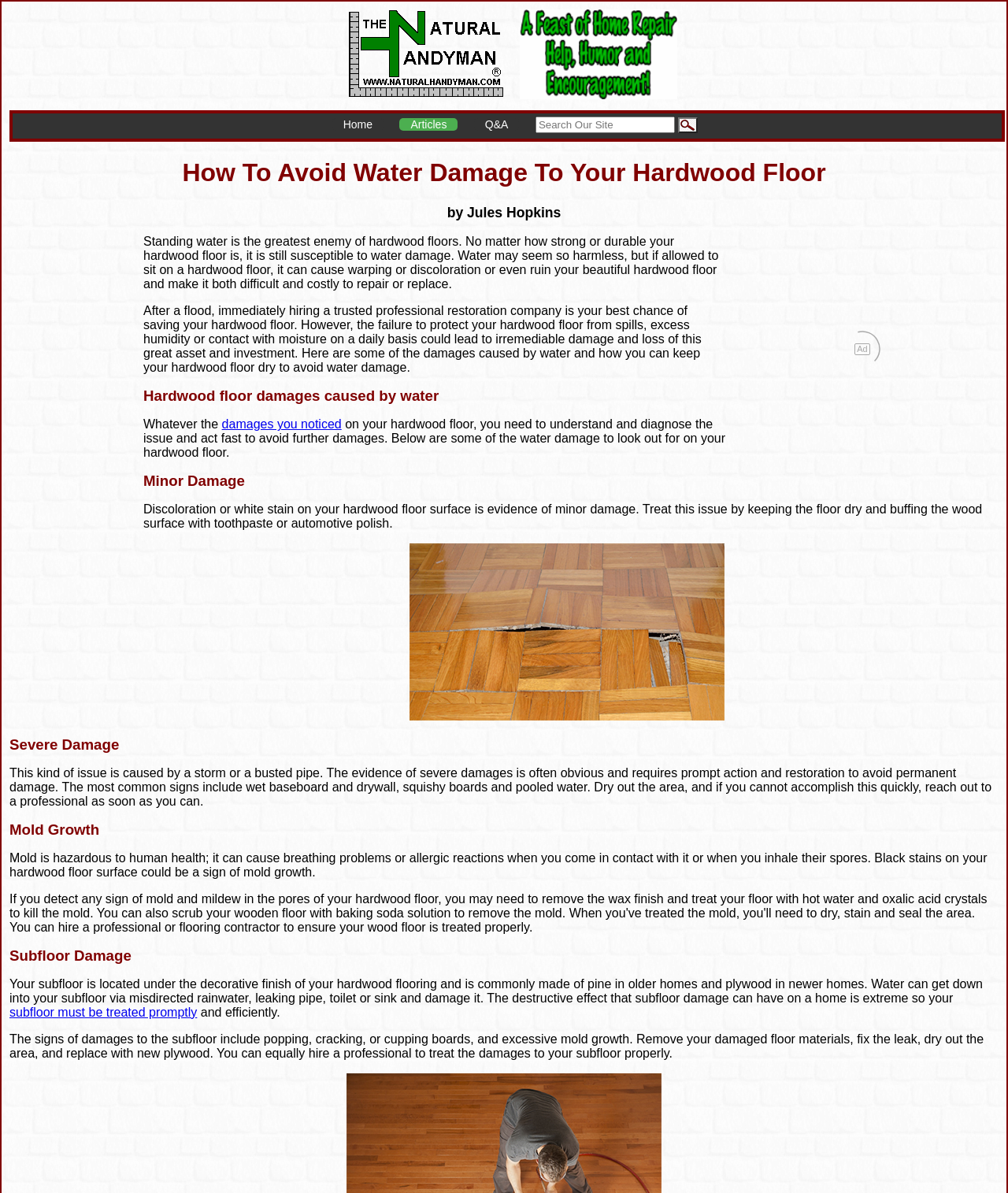What can cause subfloor damage?
Carefully examine the image and provide a detailed answer to the question.

The webpage mentions that water can get down into the subfloor via misdirected rainwater, leaking pipe, toilet or sink, and damage it, which can have a destructive effect on a home.